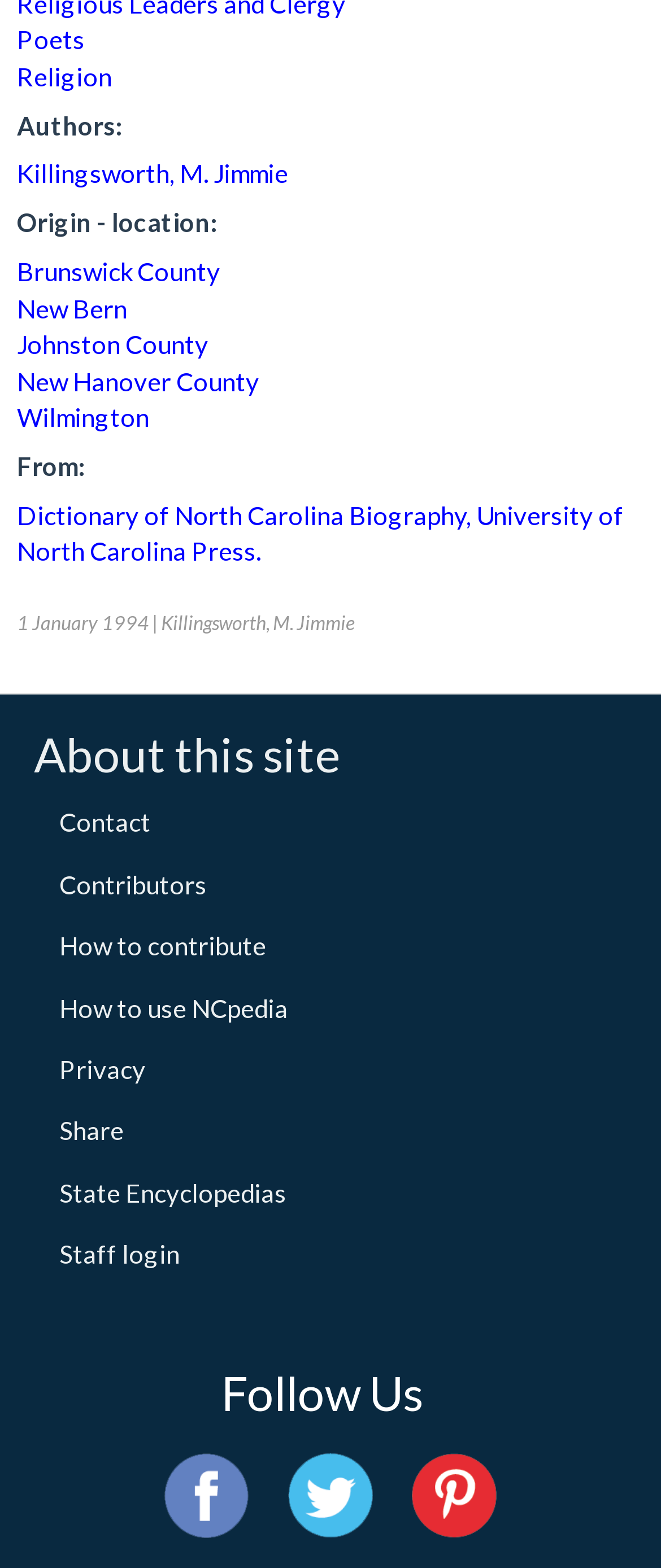Predict the bounding box coordinates of the UI element that matches this description: "Poets". The coordinates should be in the format [left, top, right, bottom] with each value between 0 and 1.

[0.026, 0.015, 0.128, 0.035]